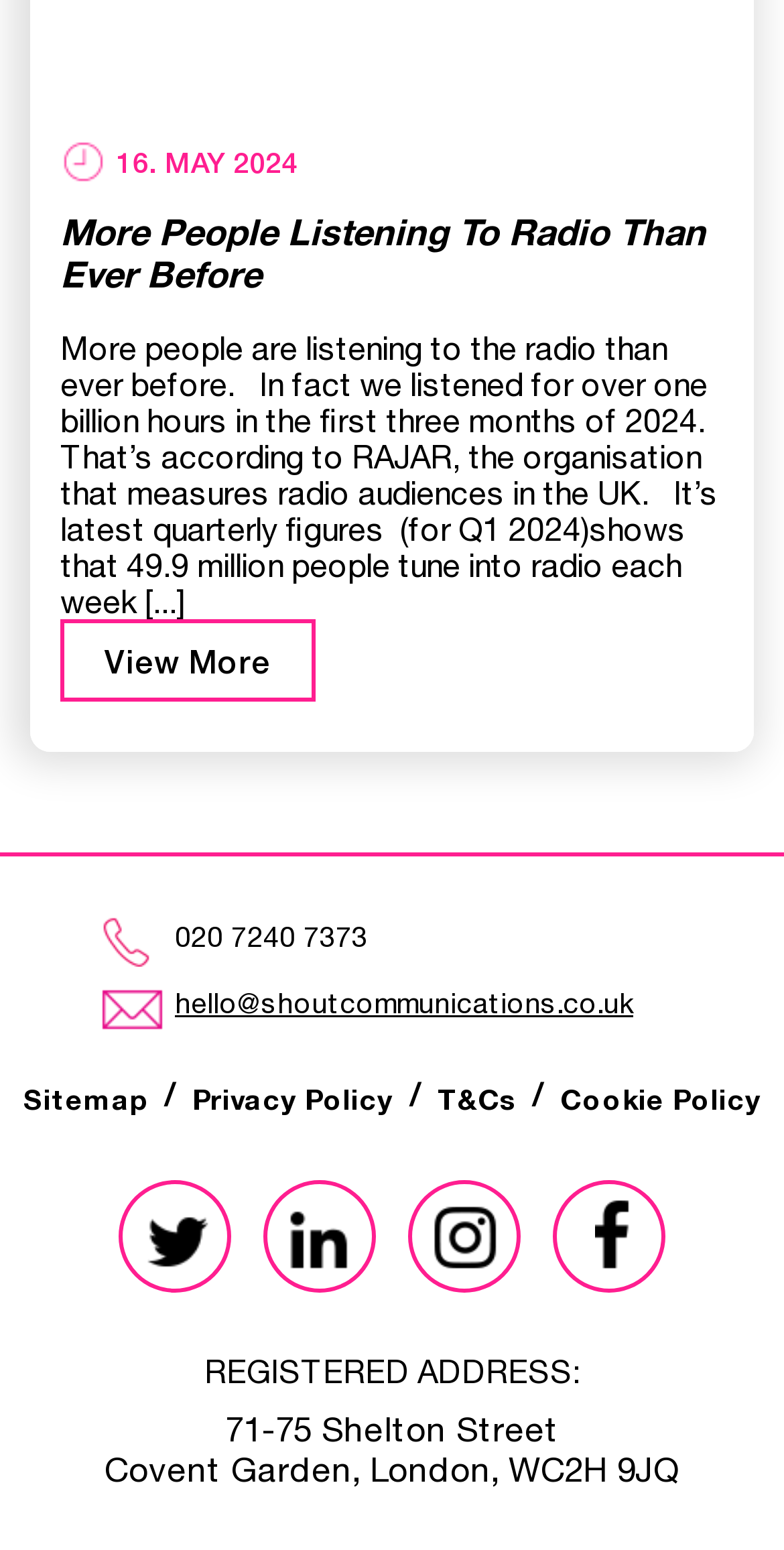Please look at the image and answer the question with a detailed explanation: What is the record-breaking number of hours people listened to radio in Q1 2024?

According to the text, 'In fact we listened for over one billion hours in the first three months of 2024.' This indicates that the record-breaking number of hours people listened to radio in Q1 2024 is over one billion hours.